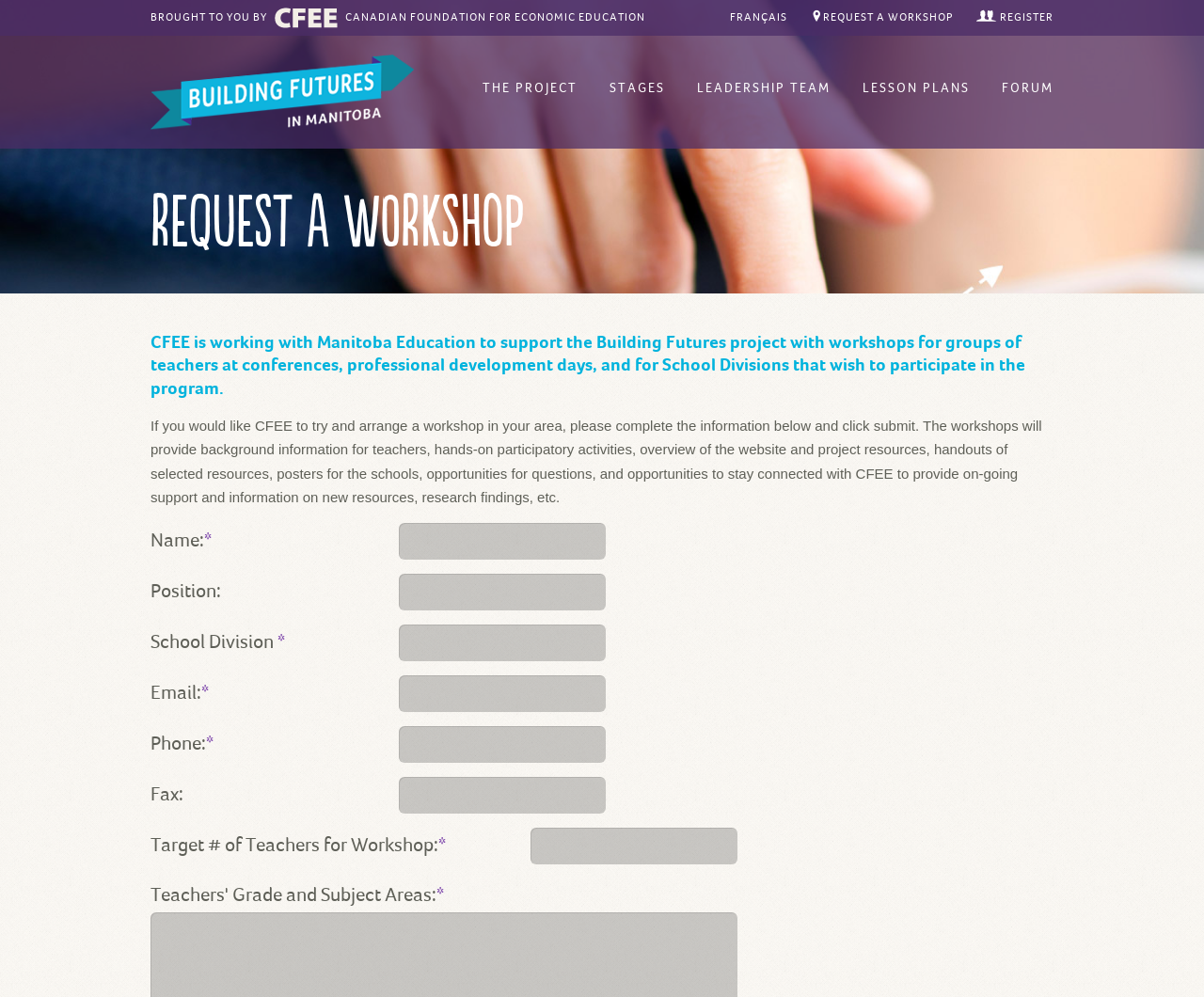Please answer the following question using a single word or phrase: What is the main action that can be taken on the webpage?

Request a workshop